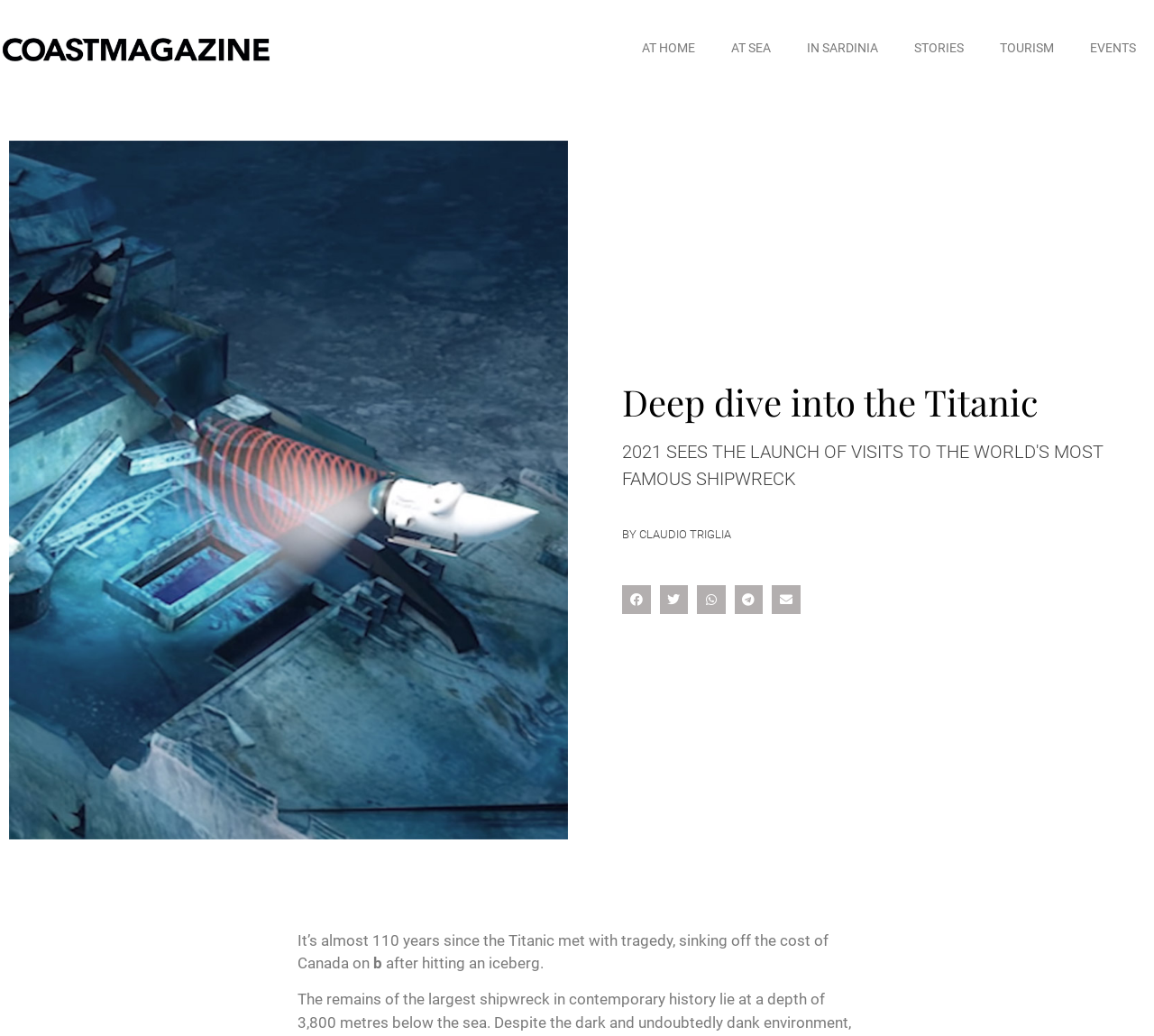Please locate the bounding box coordinates of the element's region that needs to be clicked to follow the instruction: "Click on Prev Reykjavík Tour link". The bounding box coordinates should be provided as four float numbers between 0 and 1, i.e., [left, top, right, bottom].

None